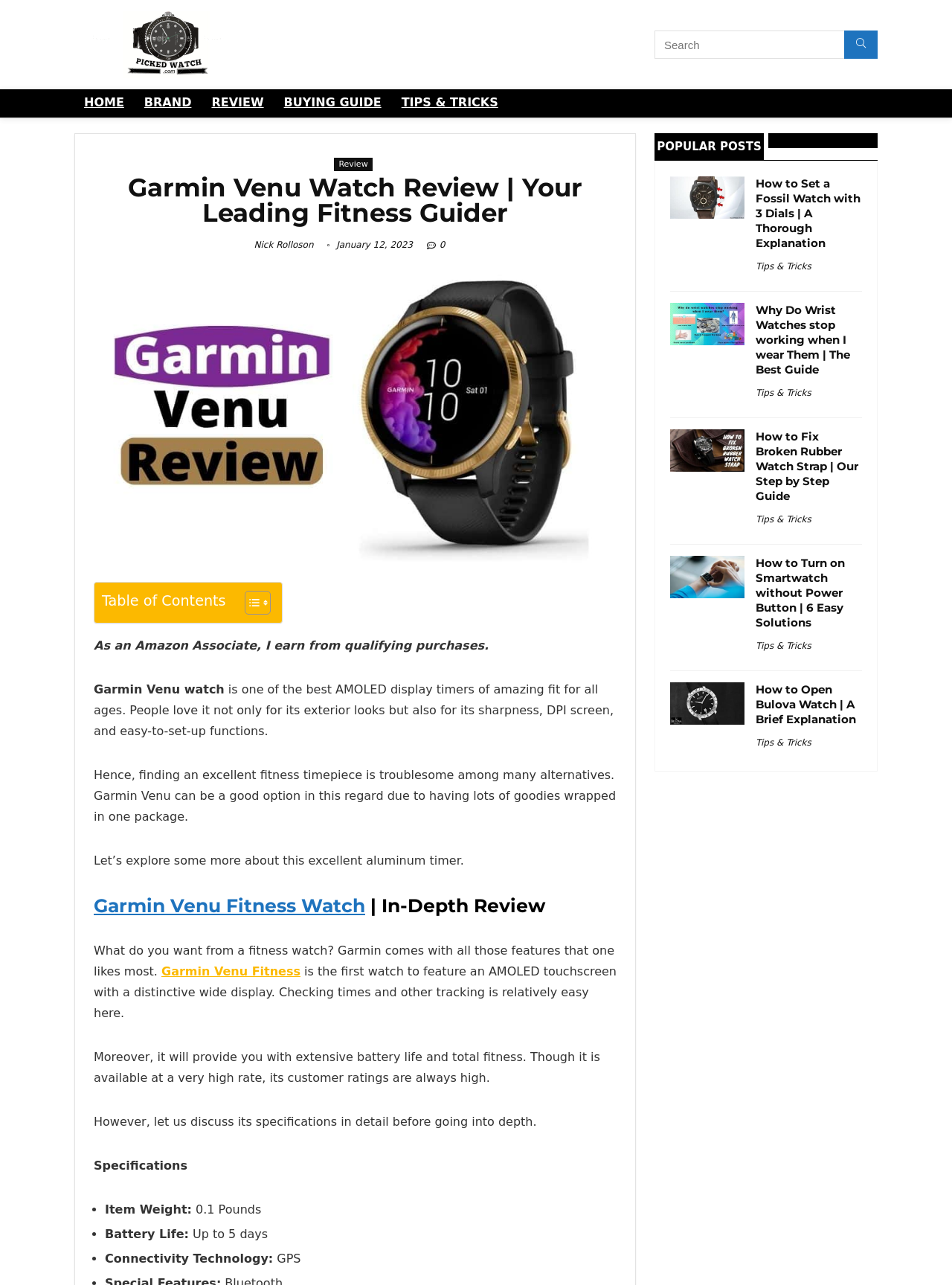Show the bounding box coordinates for the HTML element described as: "Download white paper".

None